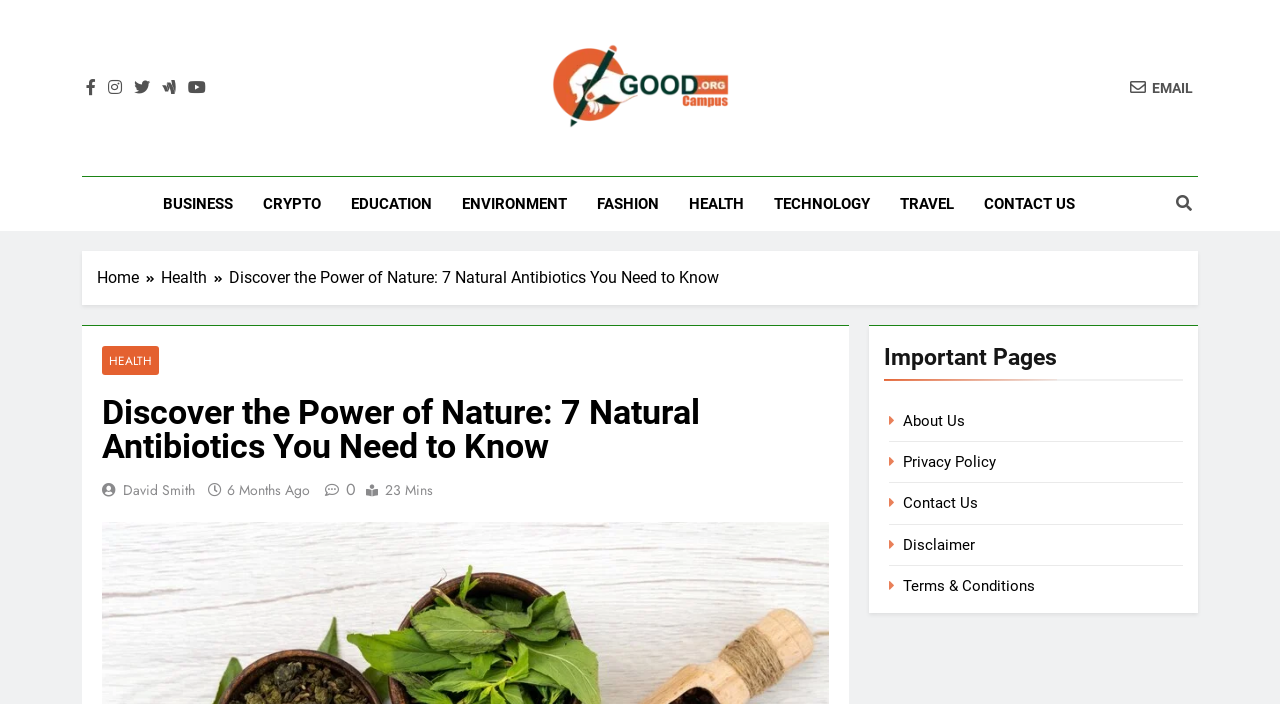How much time does it take to read the article?
Please provide a comprehensive answer based on the details in the screenshot.

I found the reading time of the article by looking at the article section, which contains a static text with the value '23 Mins'. This indicates that it takes 23 minutes to read the article.